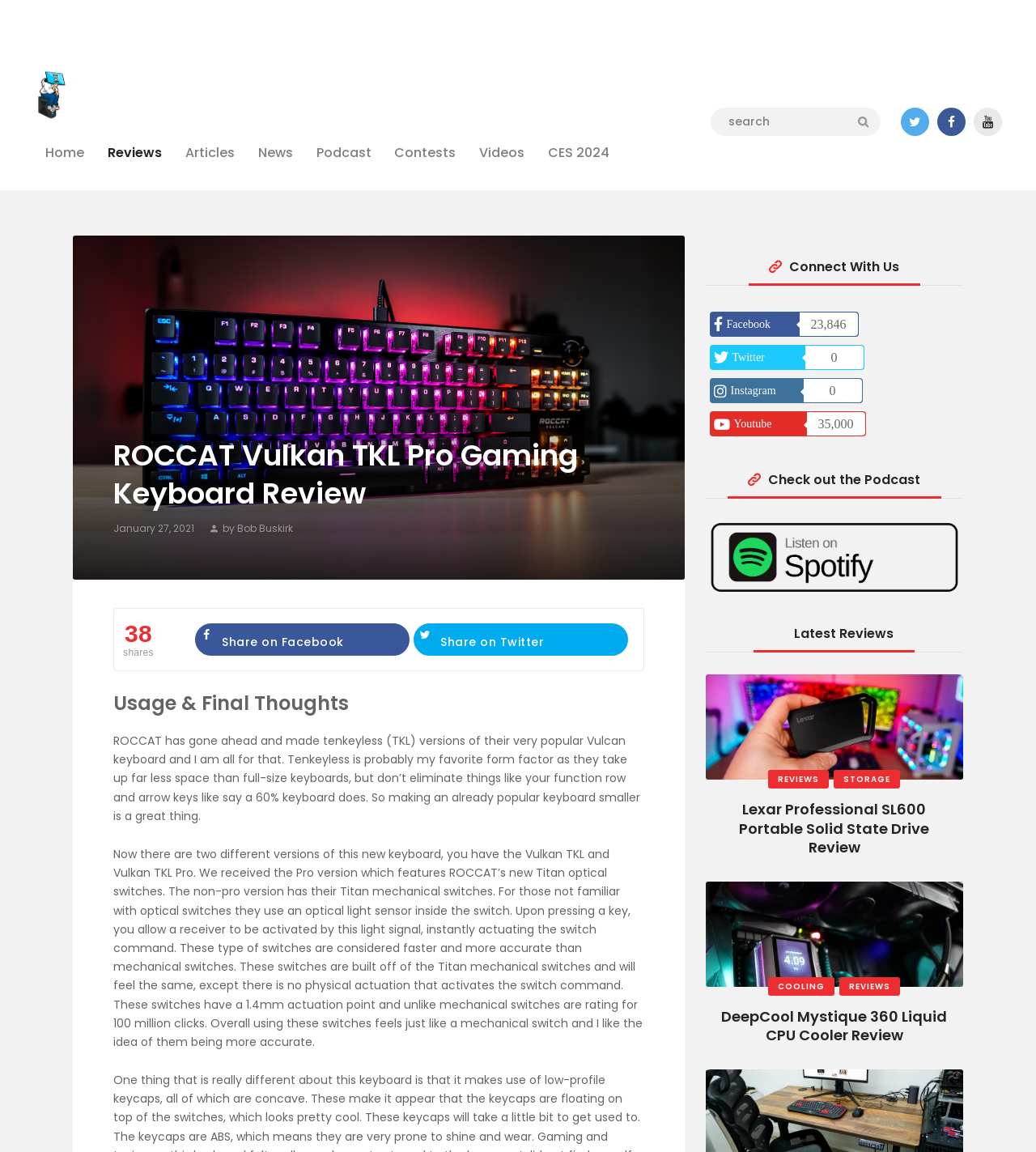Bounding box coordinates are to be given in the format (top-left x, top-left y, bottom-right x, bottom-right y). All values must be floating point numbers between 0 and 1. Provide the bounding box coordinate for the UI element described as: Twitter 0Followers

[0.685, 0.299, 0.834, 0.321]